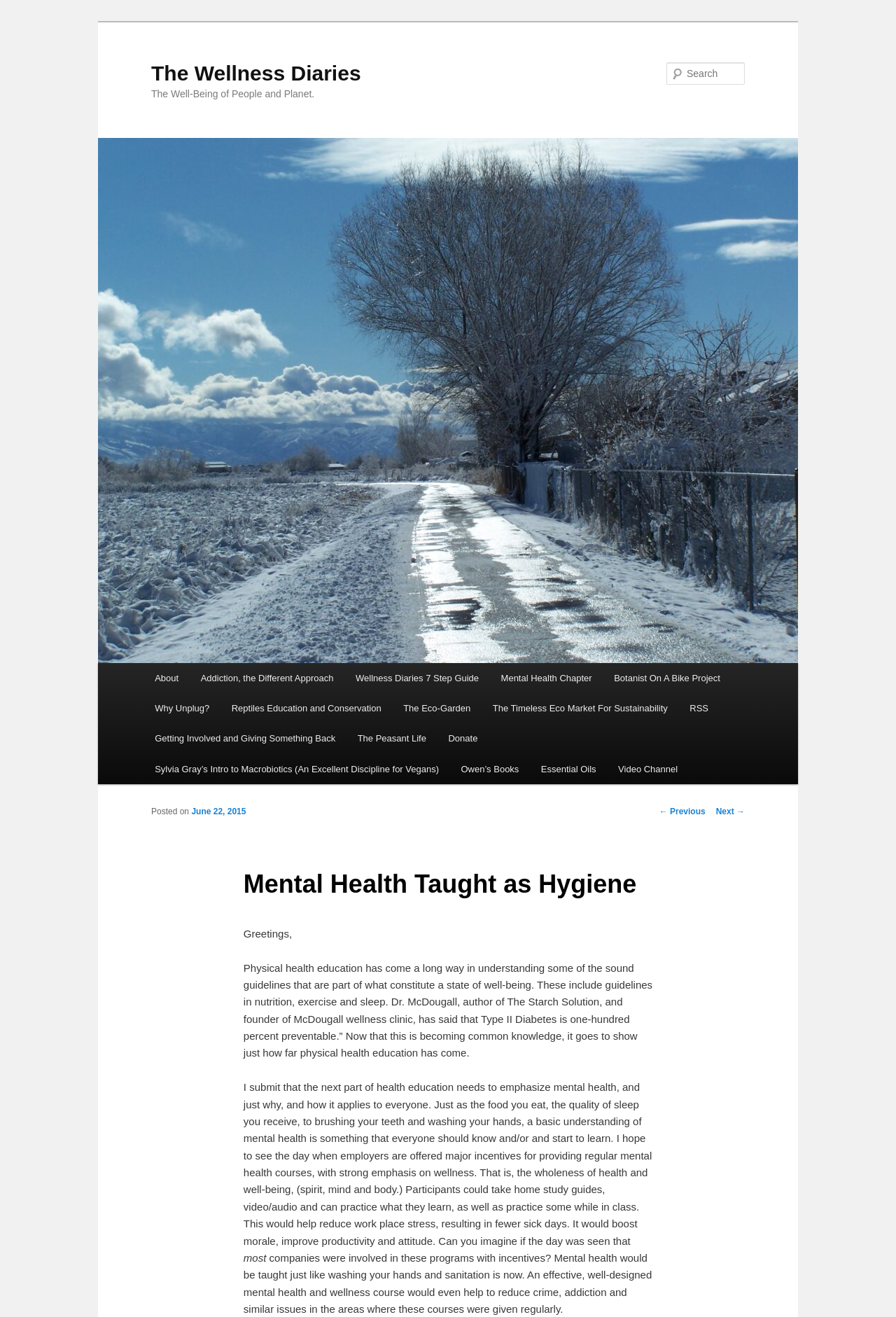What is the principal heading displayed on the webpage?

The Wellness Diaries